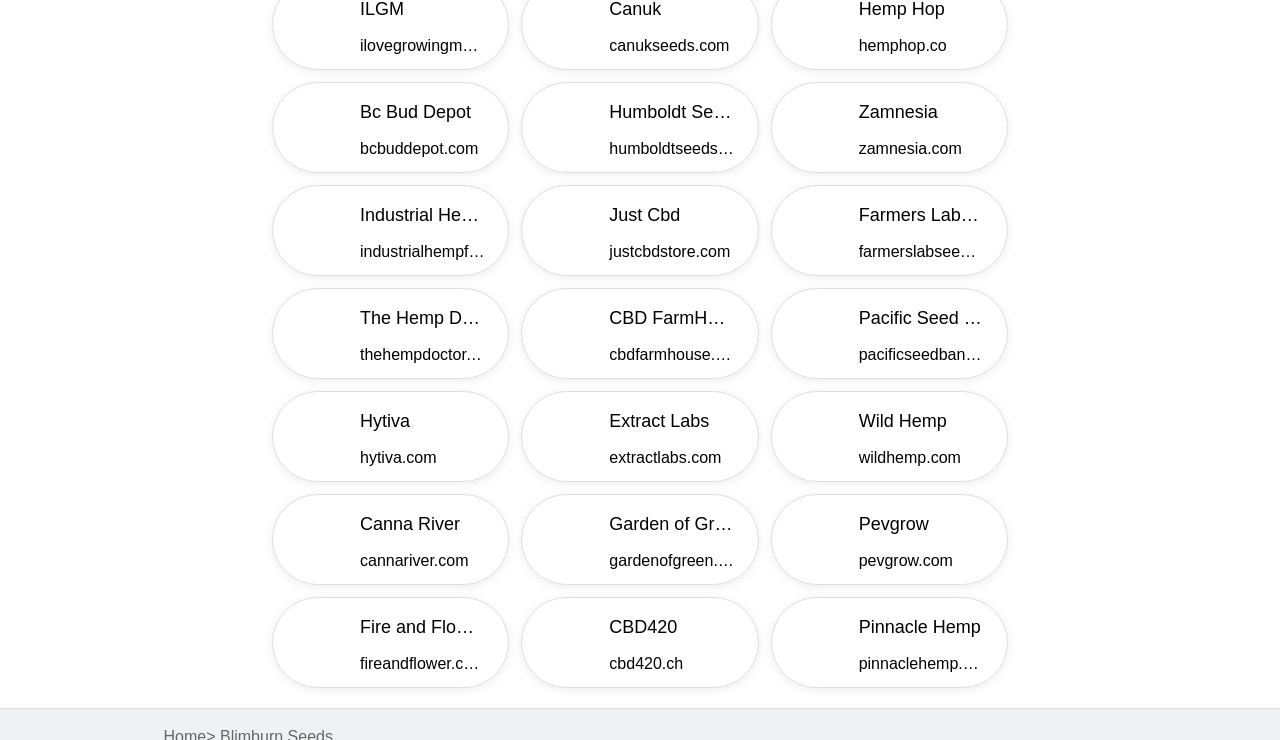Pinpoint the bounding box coordinates of the clickable area needed to execute the instruction: "Click the Coupons link for Fire and Flower". The coordinates should be specified as four float numbers between 0 and 1, i.e., [left, top, right, bottom].

[0.281, 0.822, 0.383, 0.875]